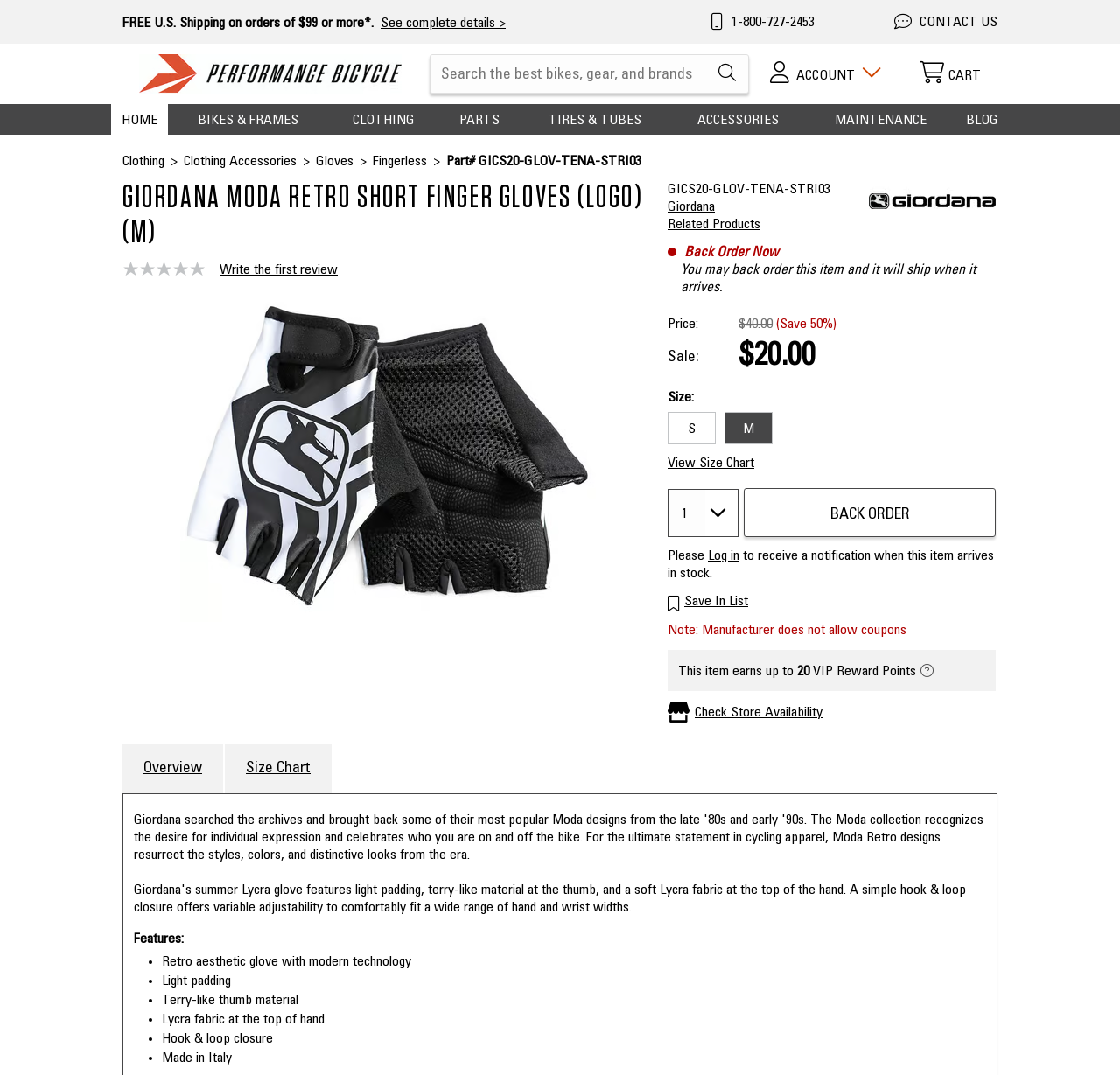Identify the bounding box coordinates for the UI element that matches this description: "Search".

[0.63, 0.05, 0.669, 0.087]